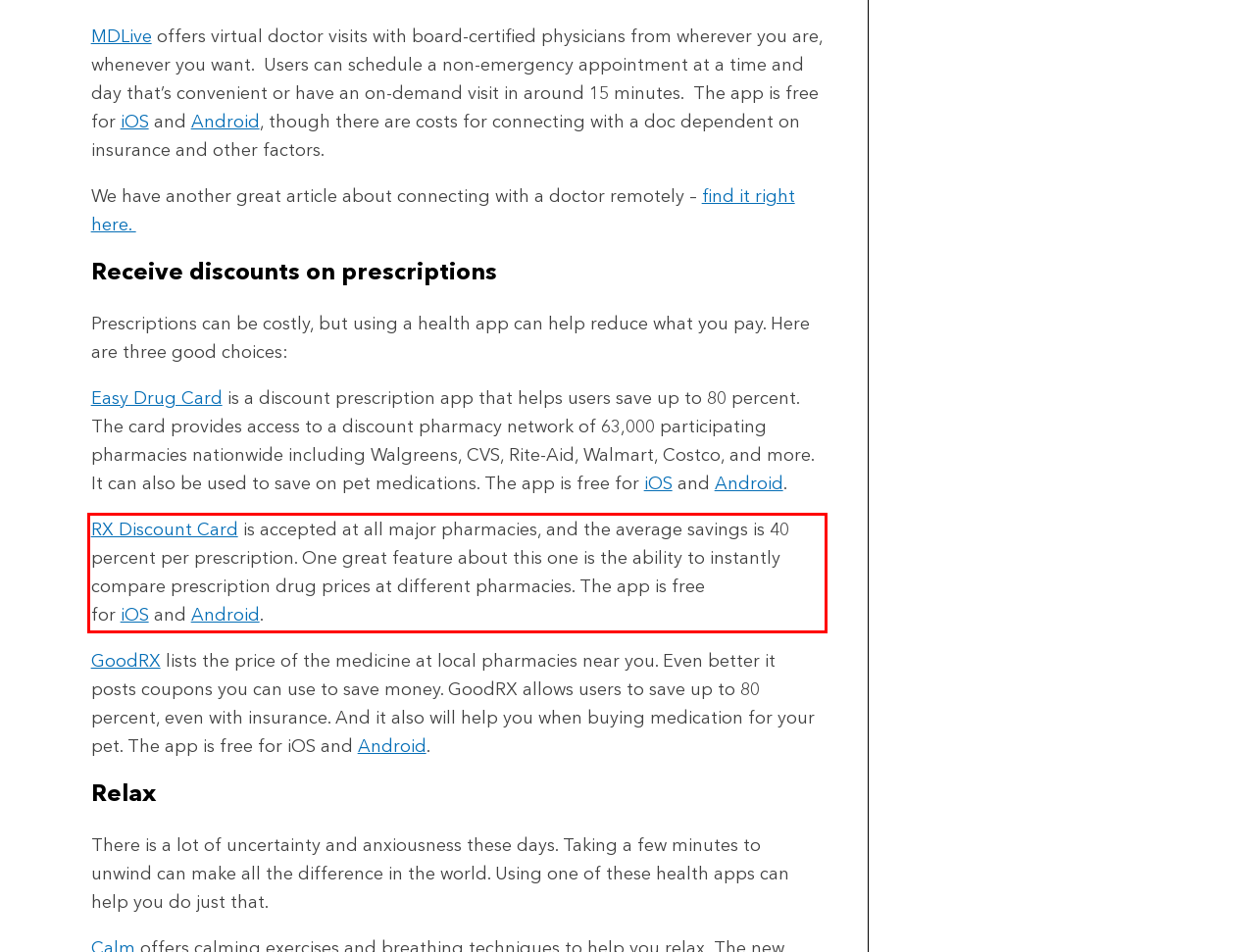Please perform OCR on the text within the red rectangle in the webpage screenshot and return the text content.

RX Discount Card is accepted at all major pharmacies, and the average savings is 40 percent per prescription. One great feature about this one is the ability to instantly compare prescription drug prices at different pharmacies. The app is free for iOS and Android.